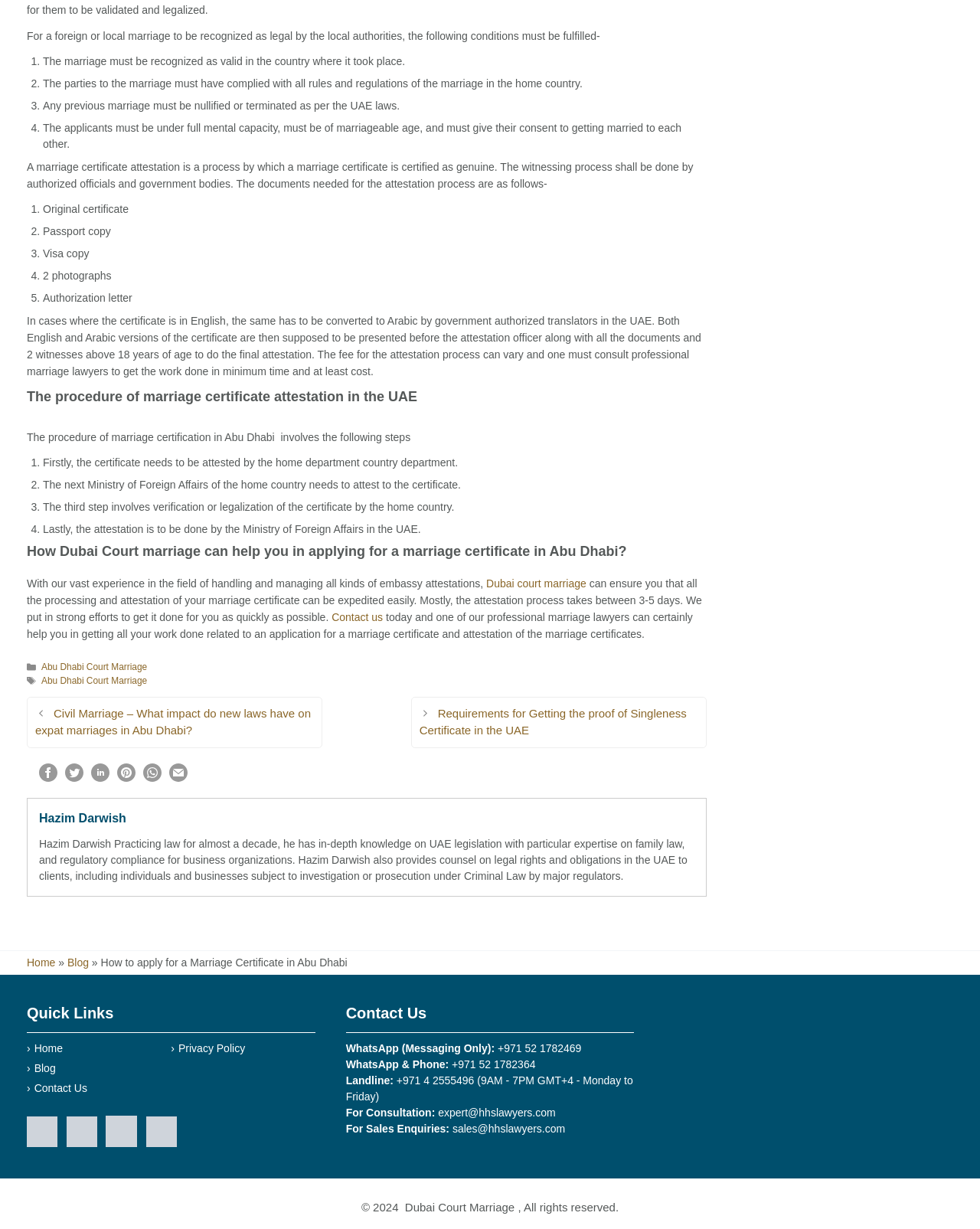Give a one-word or short phrase answer to the question: 
Who can help with the application for a marriage certificate and attestation?

Professional marriage lawyers